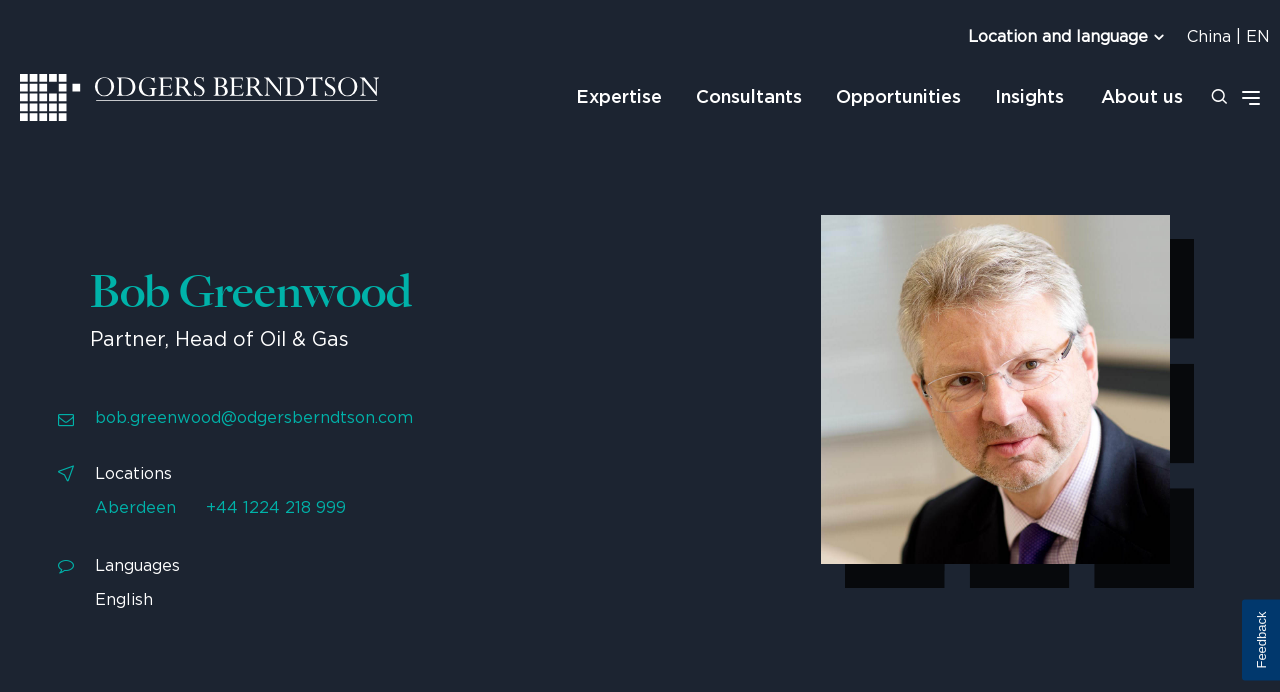Provide the bounding box coordinates of the area you need to click to execute the following instruction: "View Bob Greenwood's expertise".

[0.436, 0.118, 0.53, 0.164]